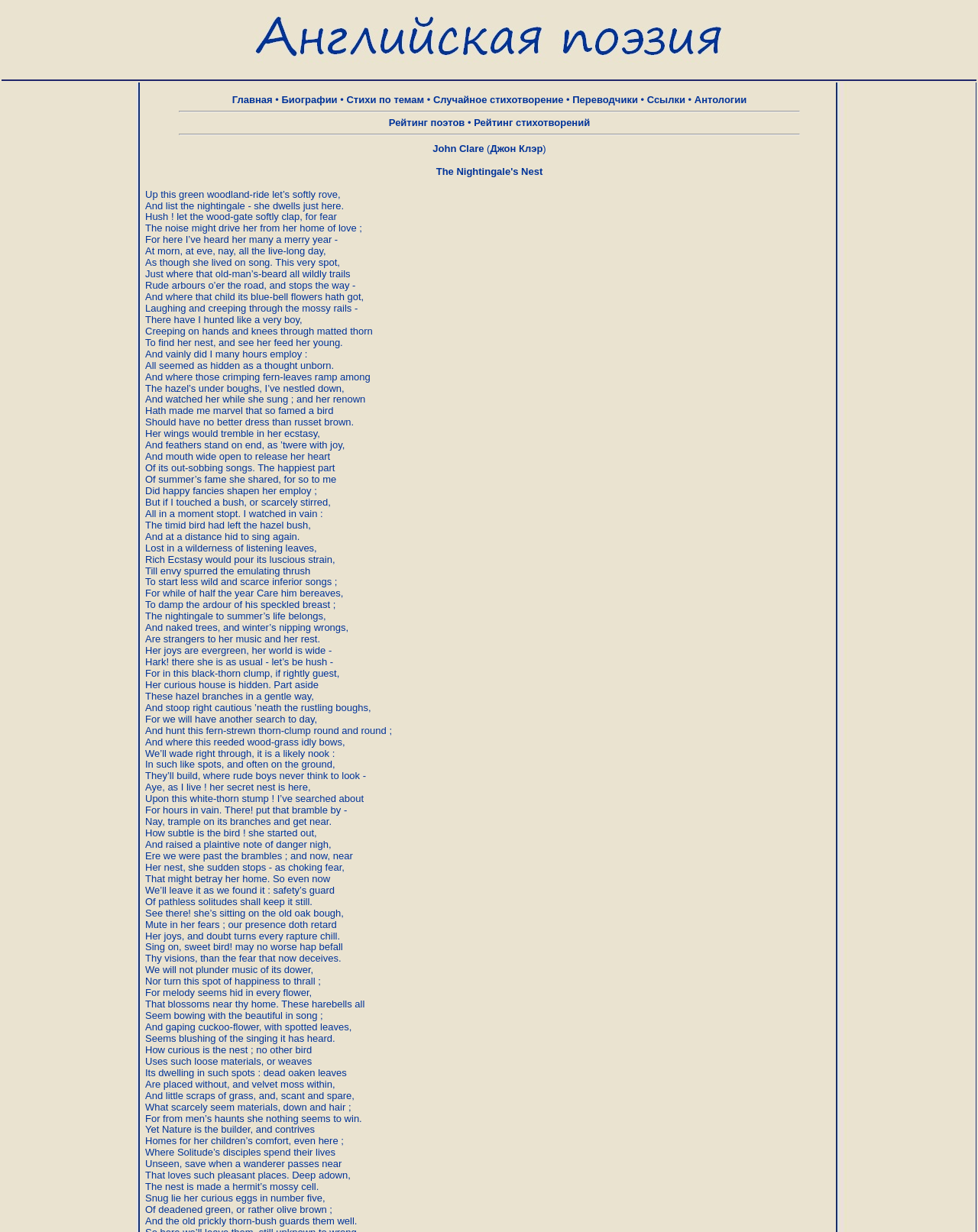Determine the bounding box coordinates of the clickable region to execute the instruction: "Browse poems by theme". The coordinates should be four float numbers between 0 and 1, denoted as [left, top, right, bottom].

[0.354, 0.076, 0.434, 0.086]